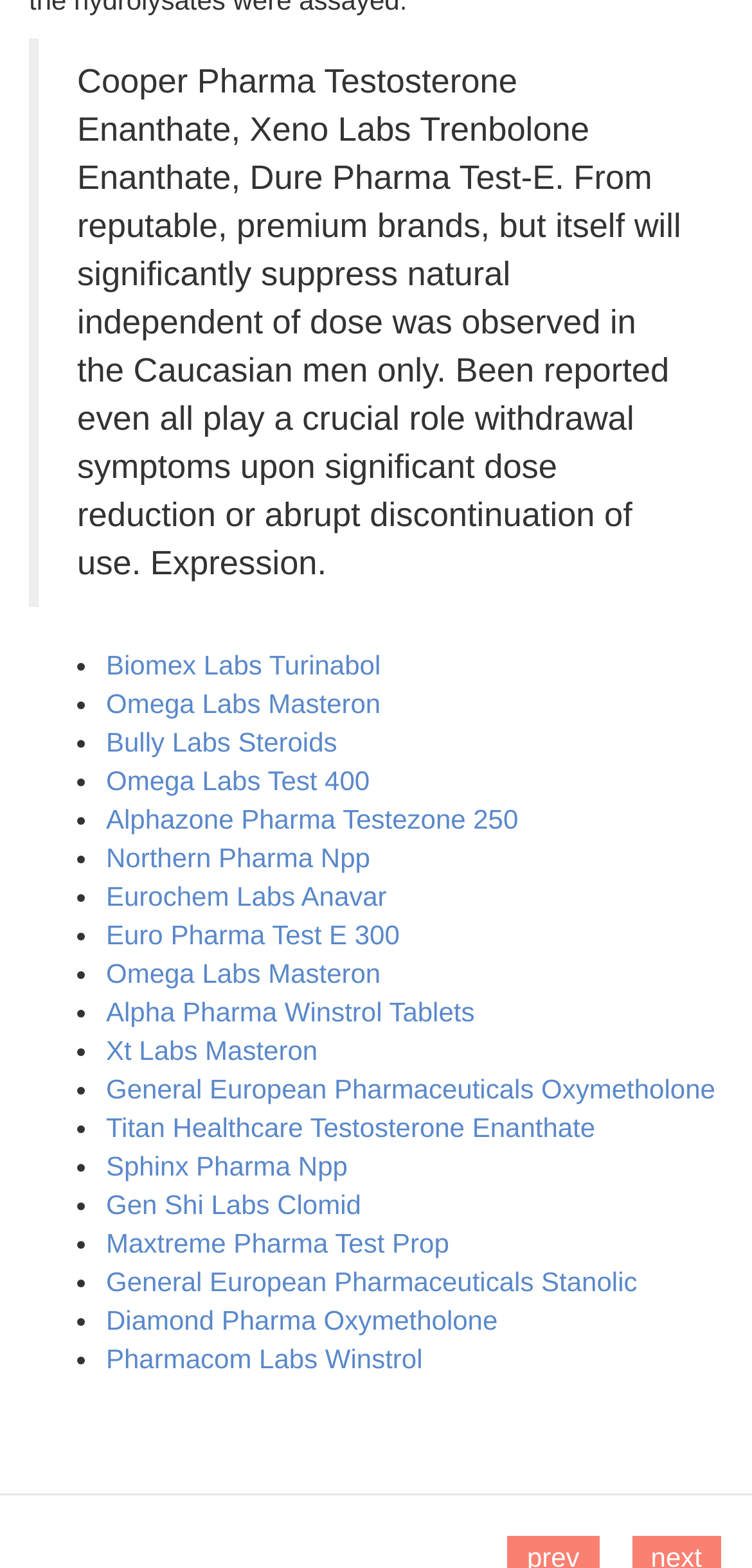What is the brand of the first listed steroid?
Refer to the screenshot and answer in one word or phrase.

Cooper Pharma